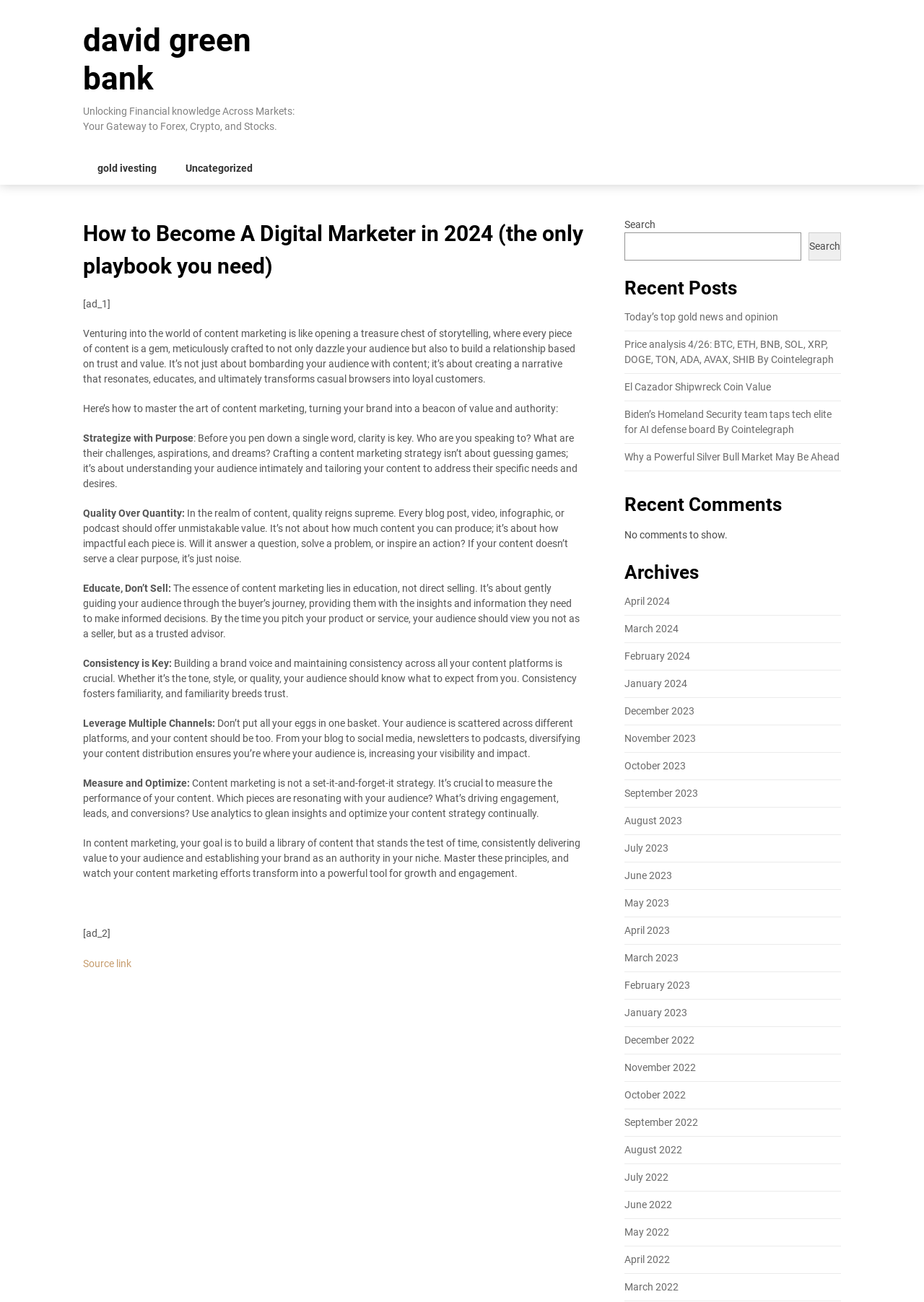Find the bounding box coordinates of the clickable area that will achieve the following instruction: "Click on the 'david green bank' link".

[0.09, 0.017, 0.272, 0.075]